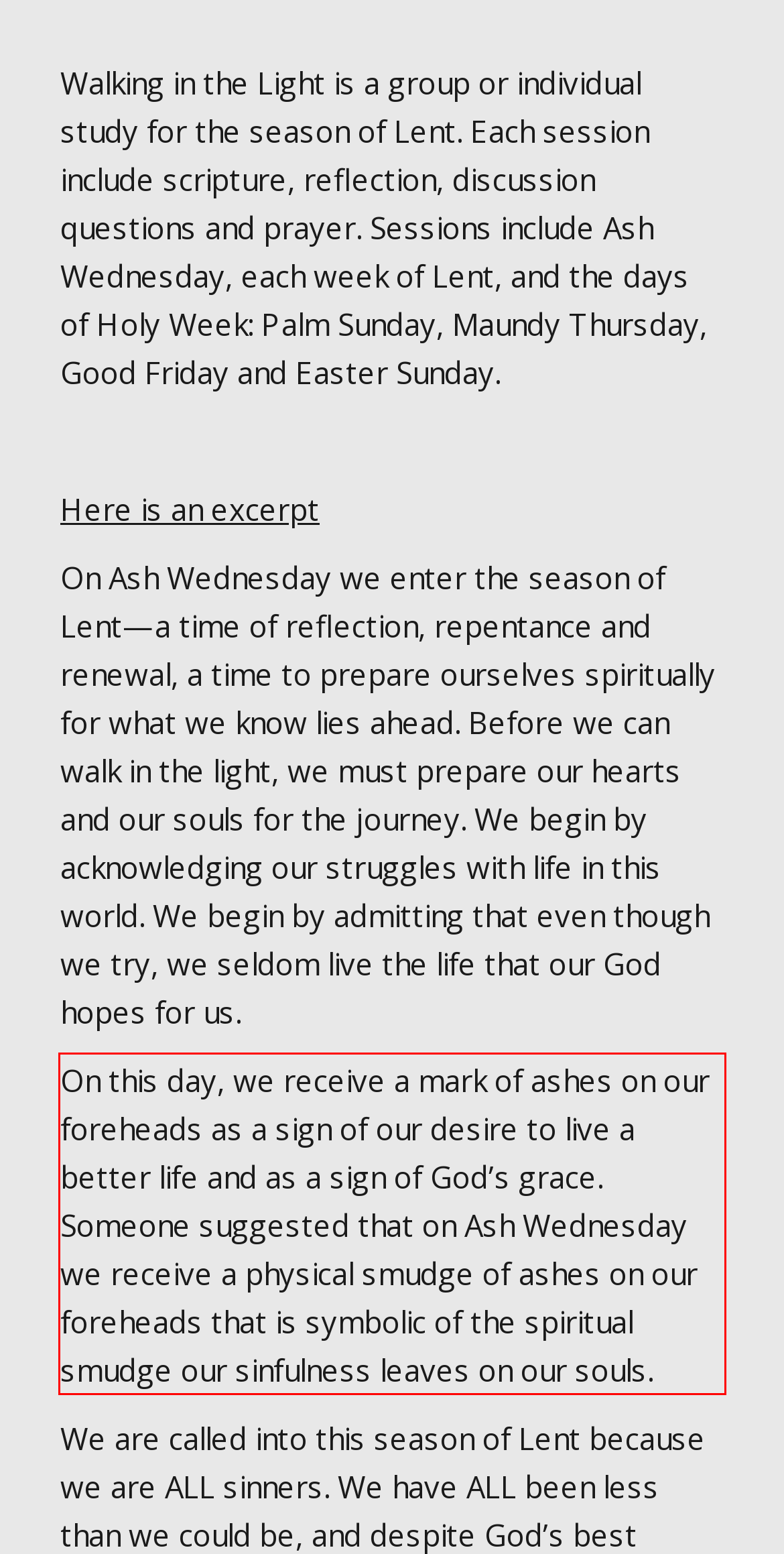You are given a webpage screenshot with a red bounding box around a UI element. Extract and generate the text inside this red bounding box.

On this day, we receive a mark of ashes on our foreheads as a sign of our desire to live a better life and as a sign of God’s grace. Someone suggested that on Ash Wednesday we receive a physical smudge of ashes on our foreheads that is symbolic of the spiritual smudge our sinfulness leaves on our souls.